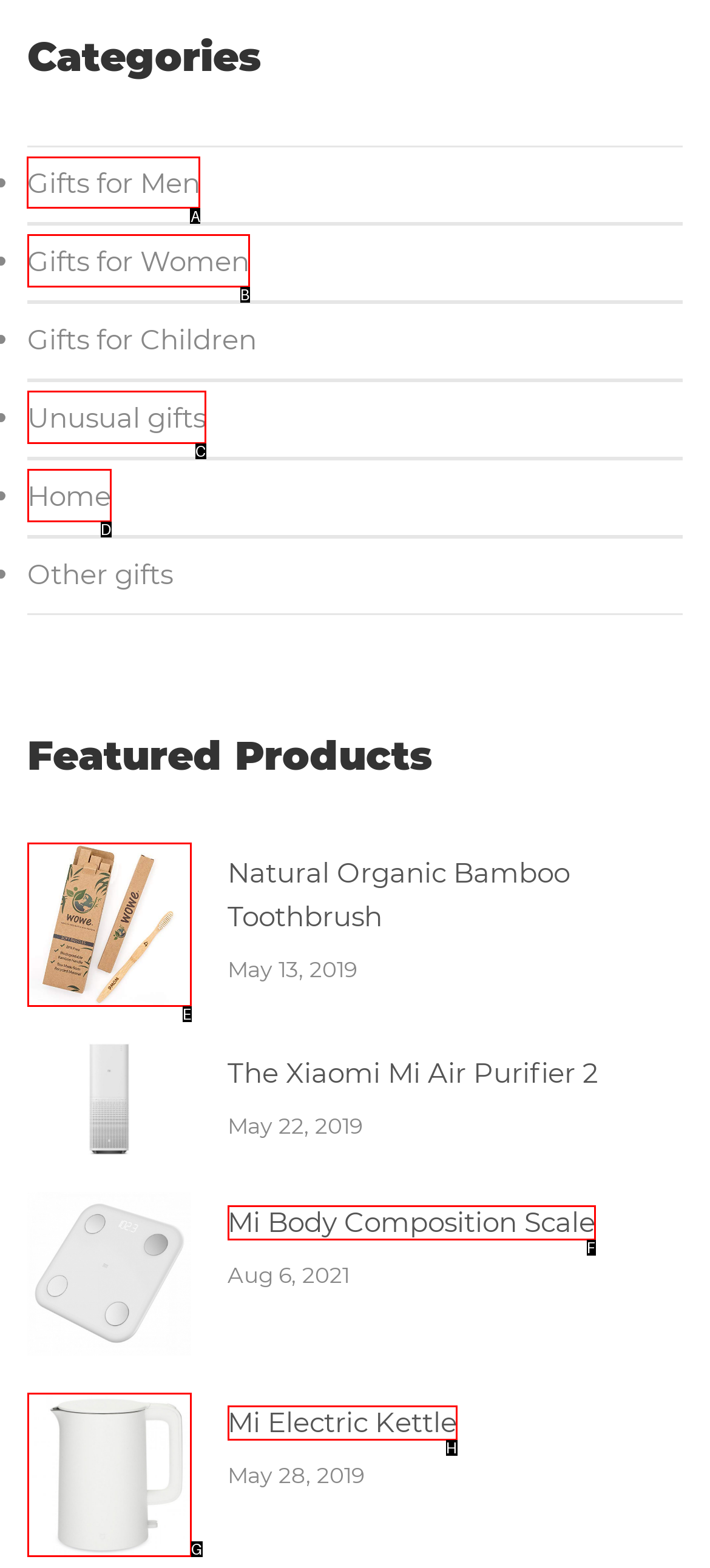To complete the instruction: View gifts for men, which HTML element should be clicked?
Respond with the option's letter from the provided choices.

A